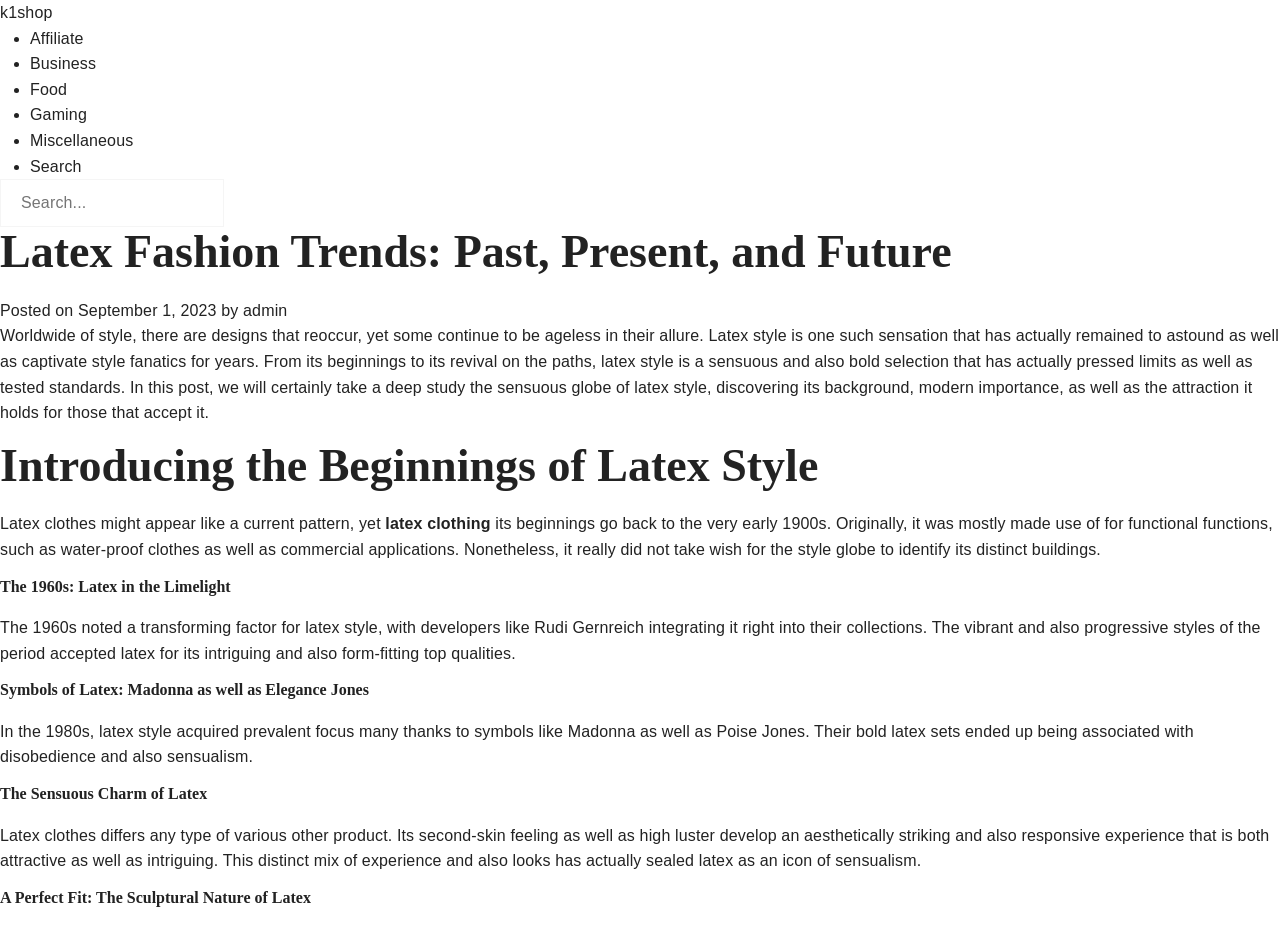Can you find the bounding box coordinates for the element to click on to achieve the instruction: "Search for something"?

[0.0, 0.192, 0.175, 0.244]